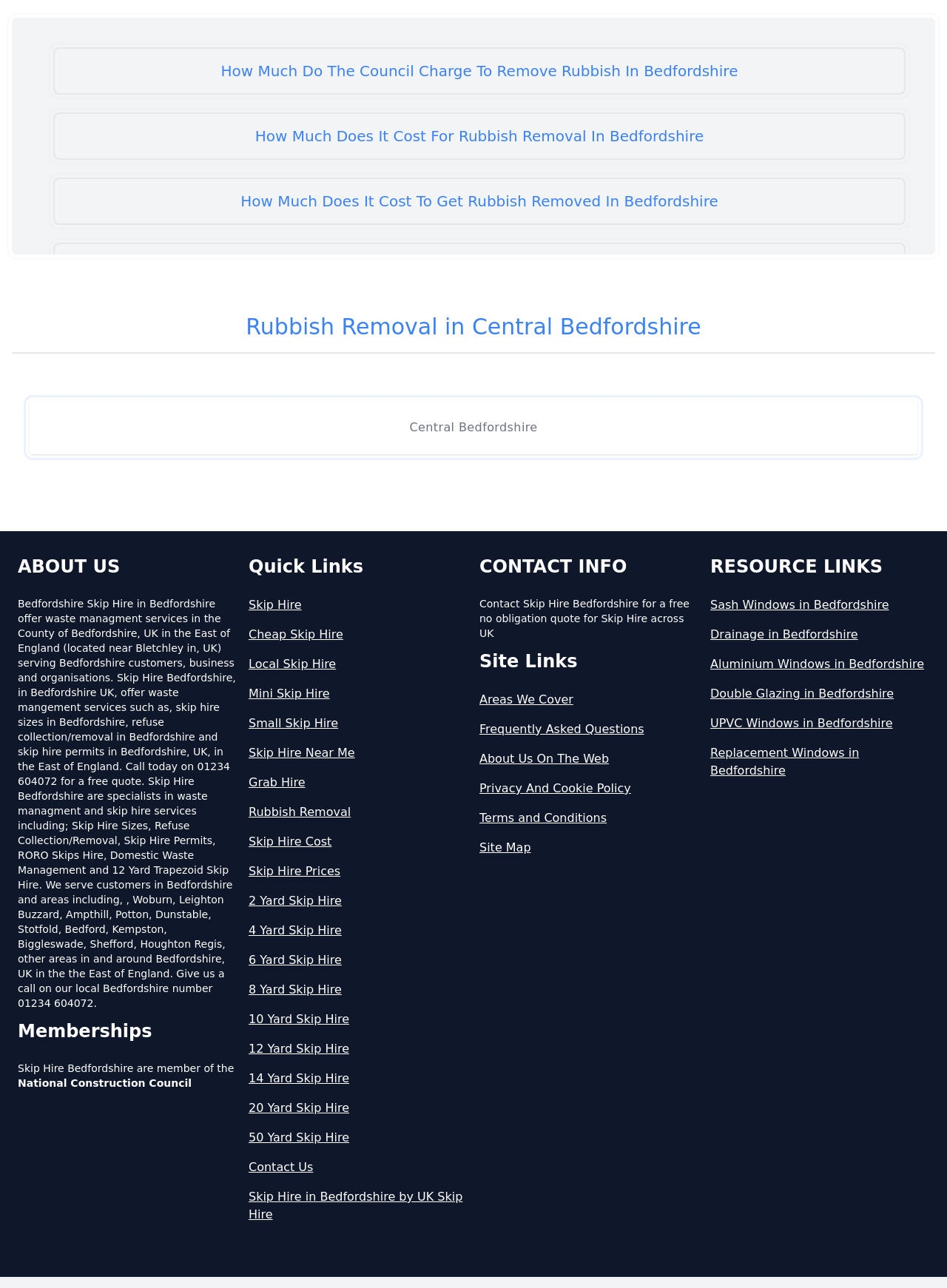What is the phone number to contact Skip Hire Bedfordshire?
Refer to the image and give a detailed answer to the question.

The phone number to contact Skip Hire Bedfordshire is mentioned in the 'ABOUT US' section of the webpage, which is 01234 604072.